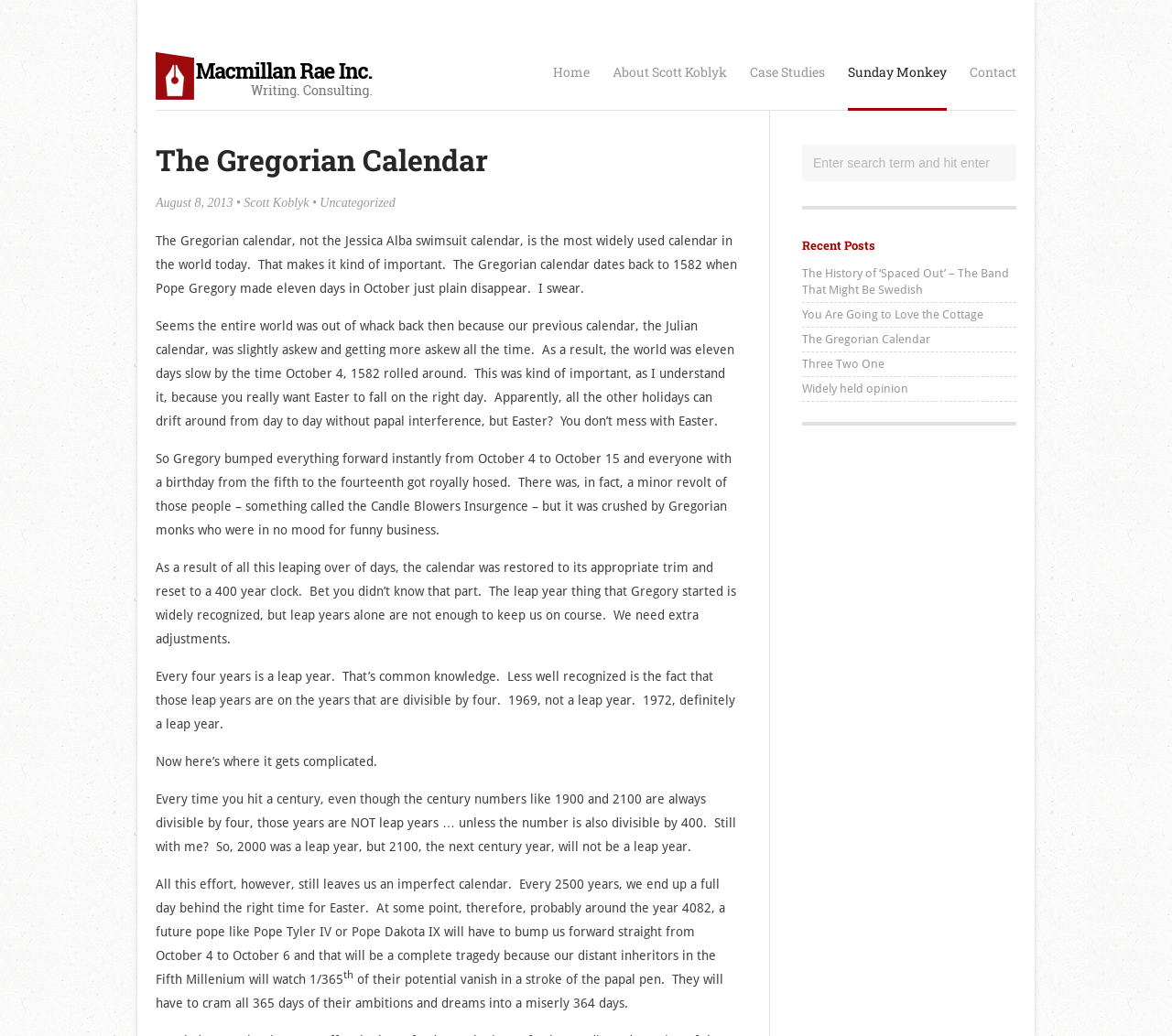Please identify the bounding box coordinates of the element I should click to complete this instruction: 'Search for a term'. The coordinates should be given as four float numbers between 0 and 1, like this: [left, top, right, bottom].

[0.684, 0.14, 0.867, 0.175]